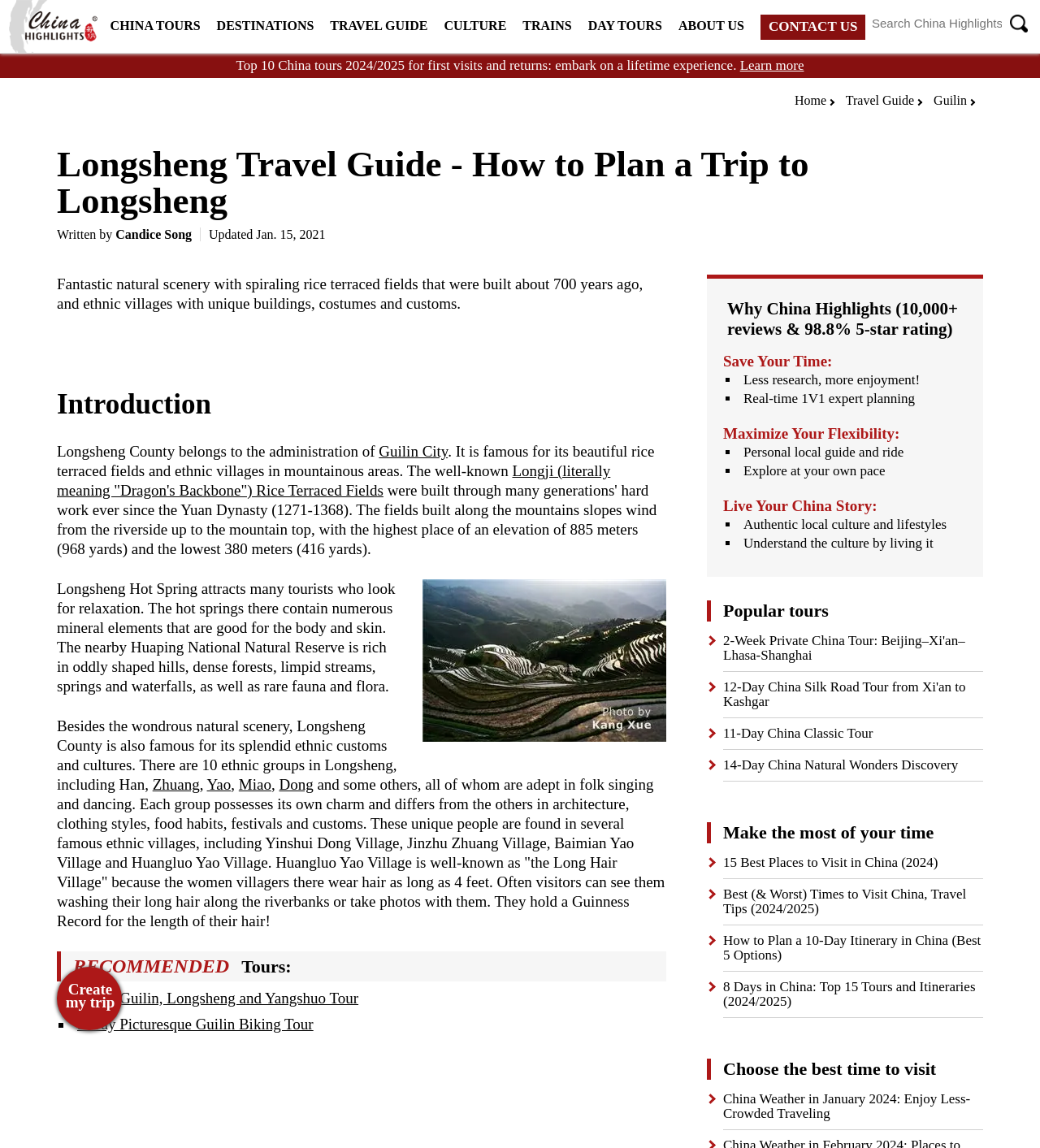Identify the bounding box coordinates for the UI element described as follows: "name="q" placeholder="Search China Highlights"". Ensure the coordinates are four float numbers between 0 and 1, formatted as [left, top, right, bottom].

[0.838, 0.008, 0.971, 0.033]